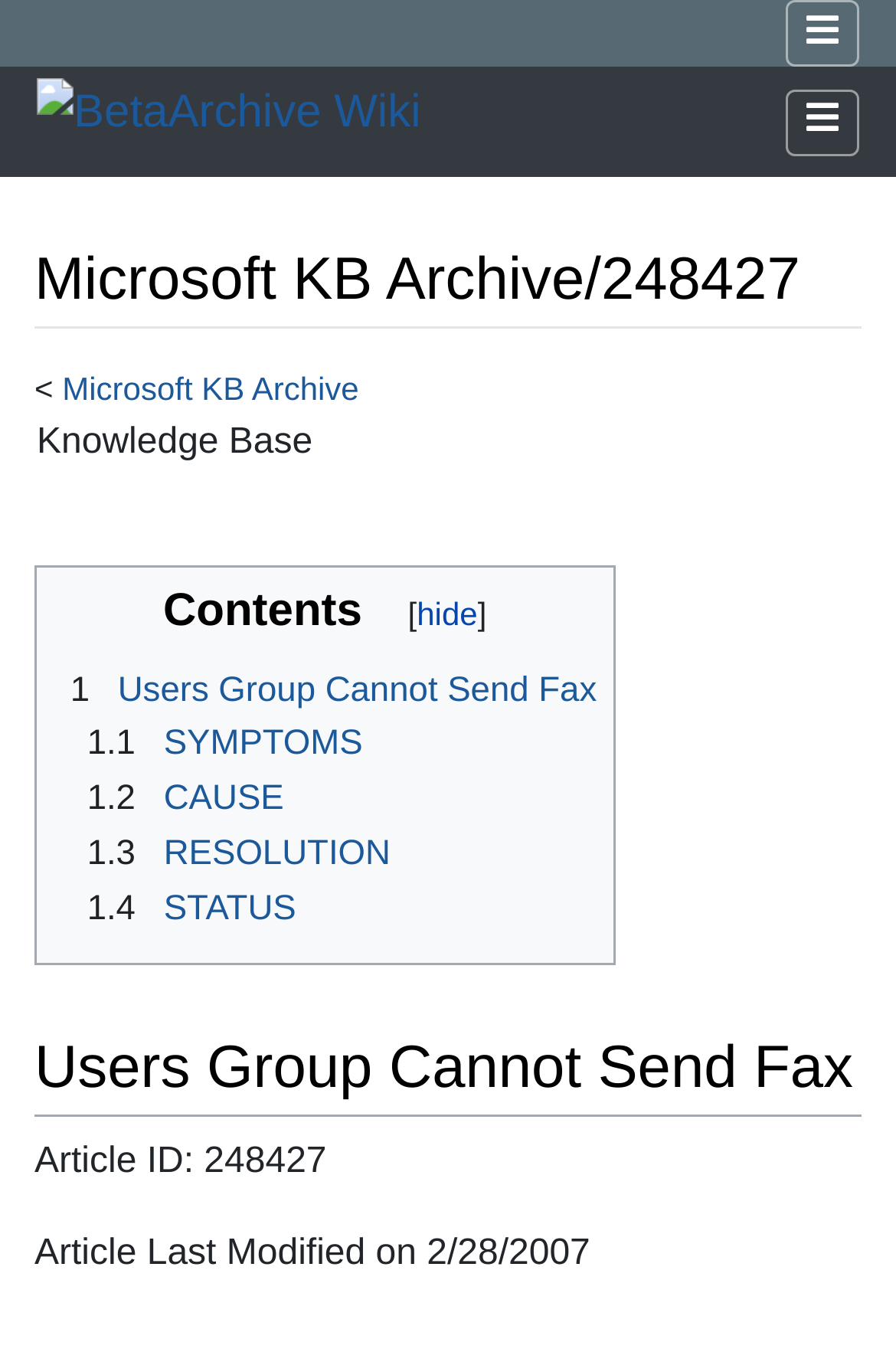Determine the bounding box coordinates of the UI element that matches the following description: "title="Visit the main page"". The coordinates should be four float numbers between 0 and 1 in the format [left, top, right, bottom].

[0.041, 0.069, 0.47, 0.106]